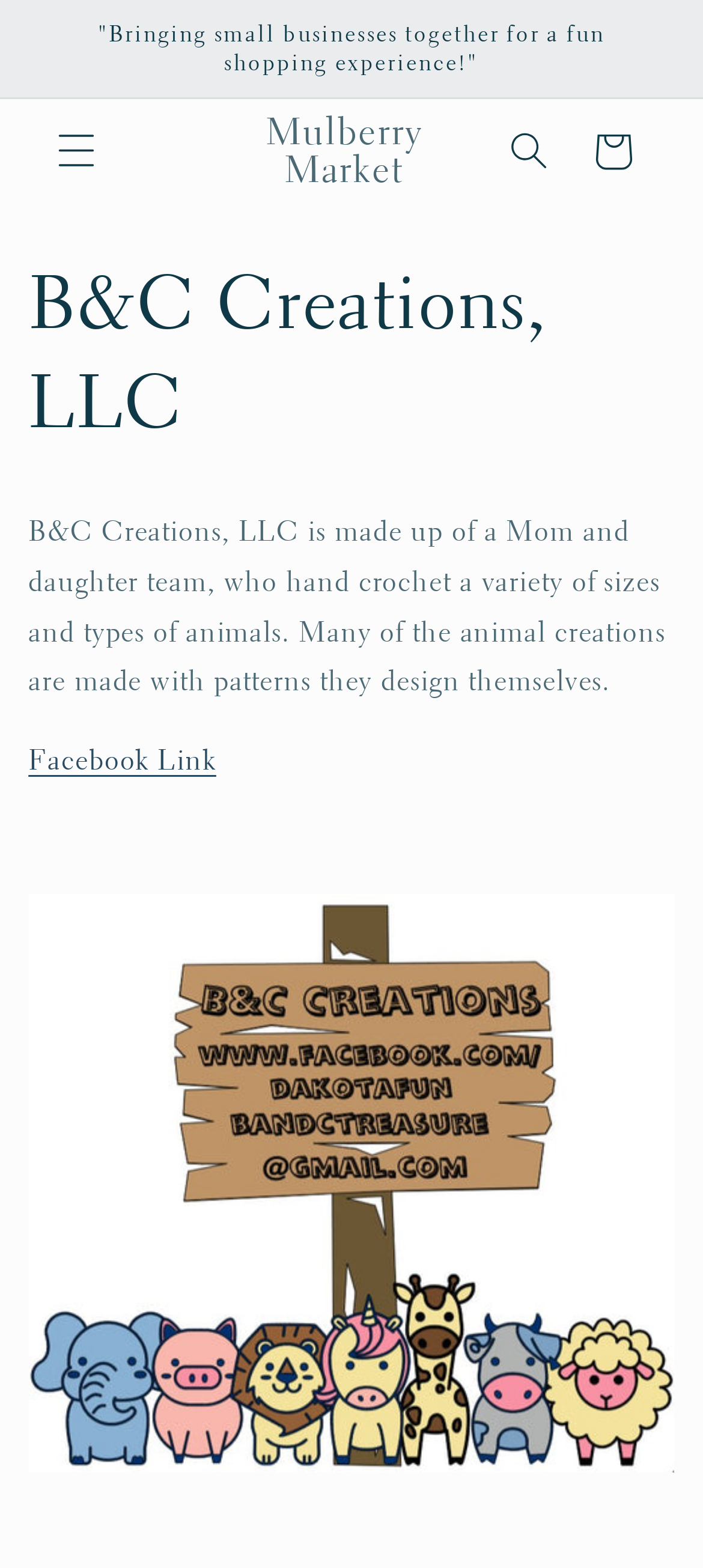Based on the provided description, "aria-label="Search"", find the bounding box of the corresponding UI element in the screenshot.

[0.693, 0.07, 0.812, 0.123]